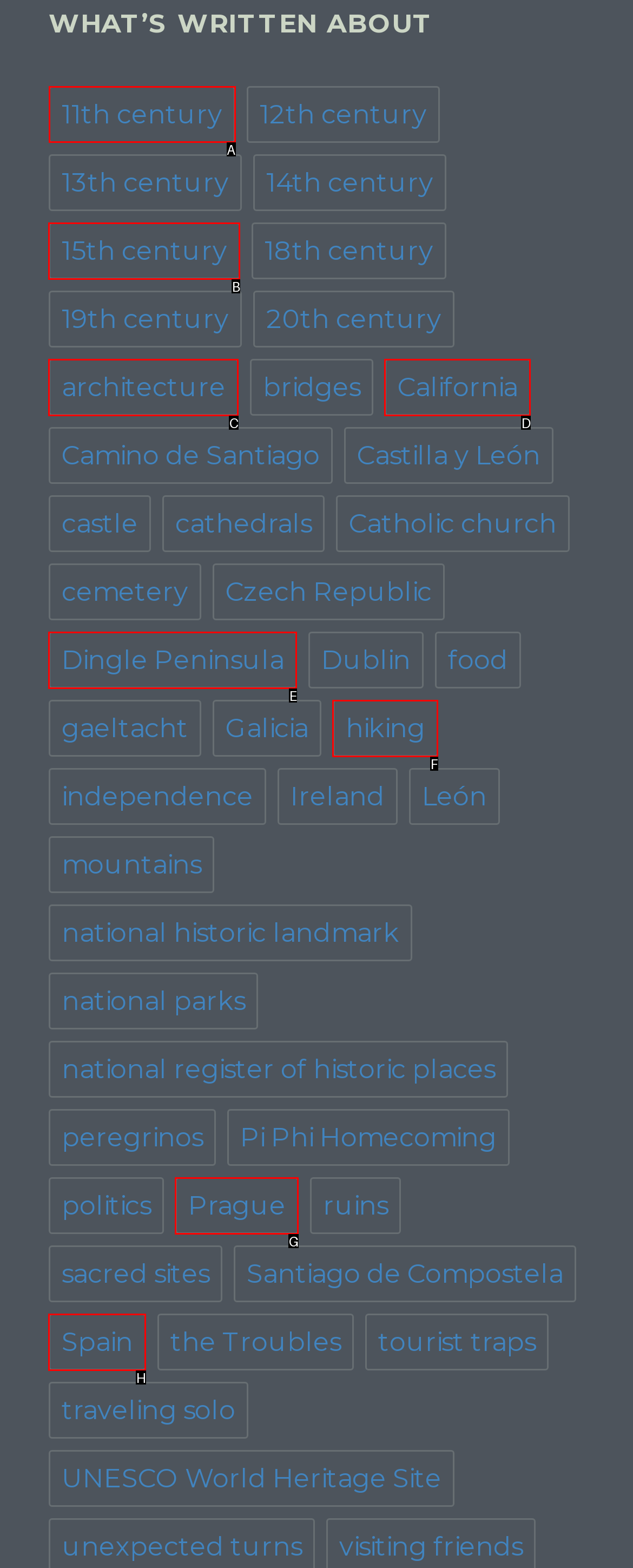Identify the correct option to click in order to complete this task: Click on the link for 11th century
Answer with the letter of the chosen option directly.

A